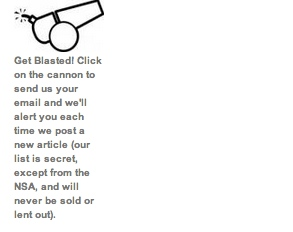What is the tone of the message?
By examining the image, provide a one-word or phrase answer.

Light-hearted